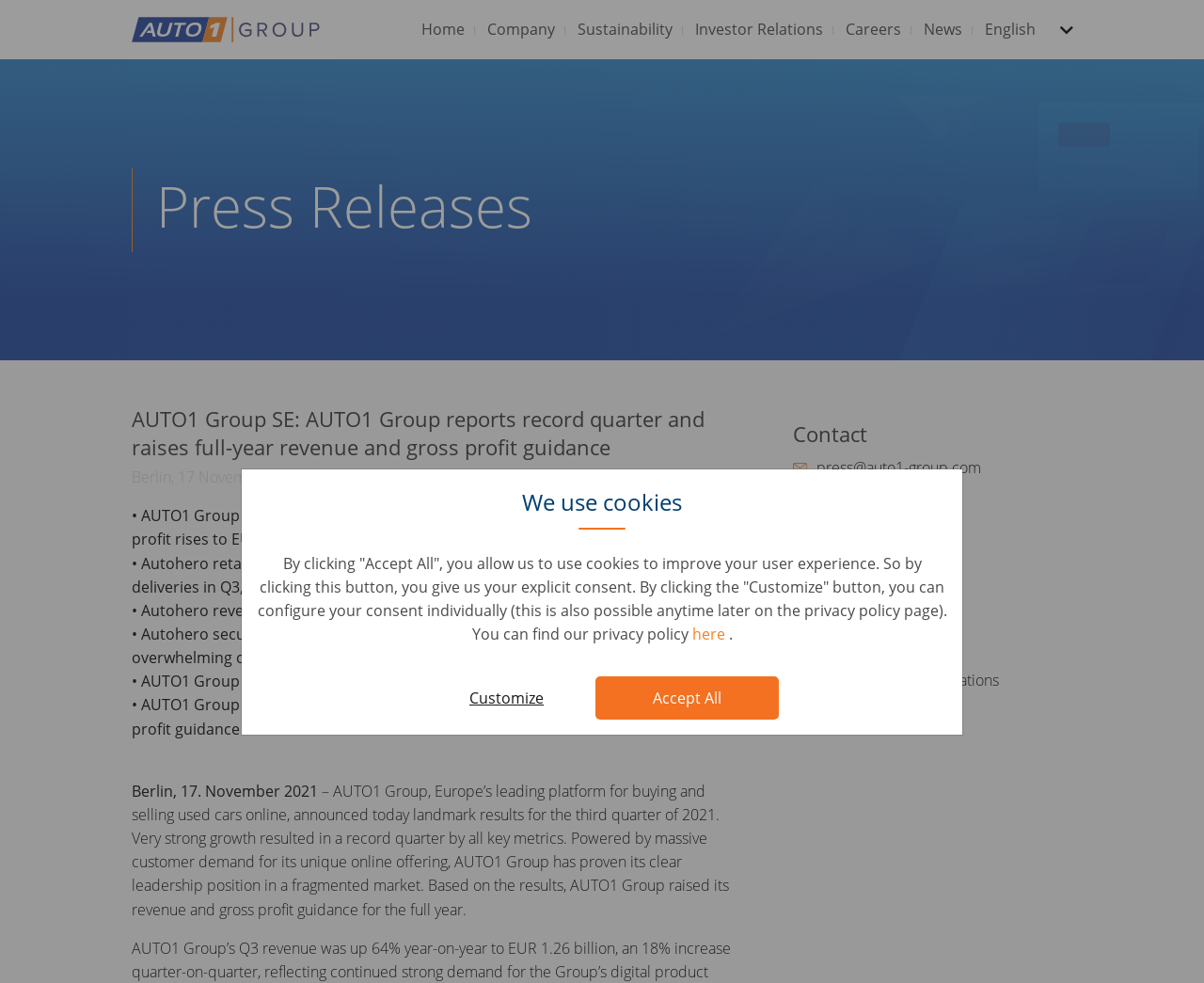Find and specify the bounding box coordinates that correspond to the clickable region for the instruction: "Click on GoToMyPC Promo Code - Try it Free link".

None